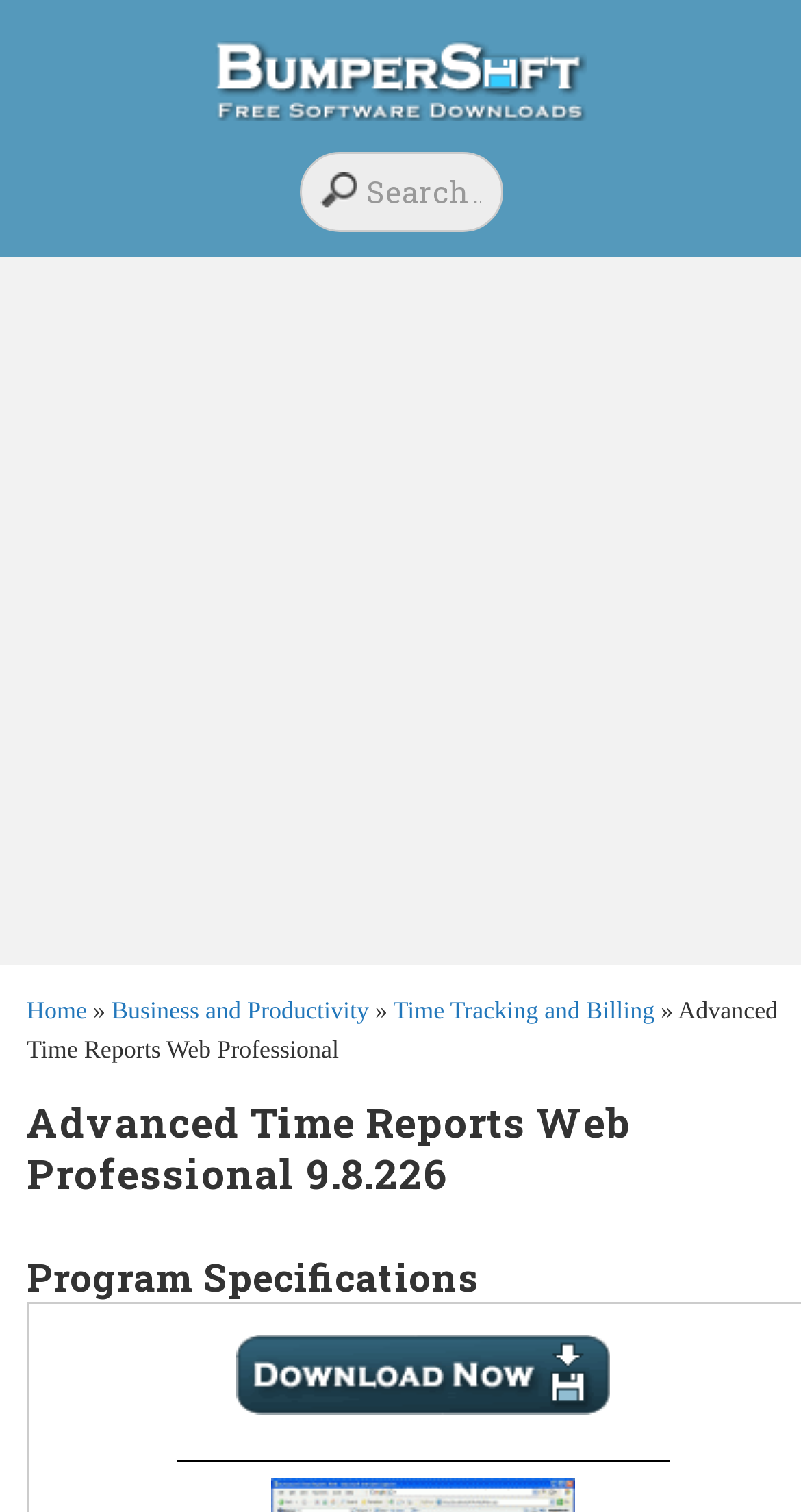Provide a brief response to the question below using one word or phrase:
What is the purpose of the search box?

To search the website